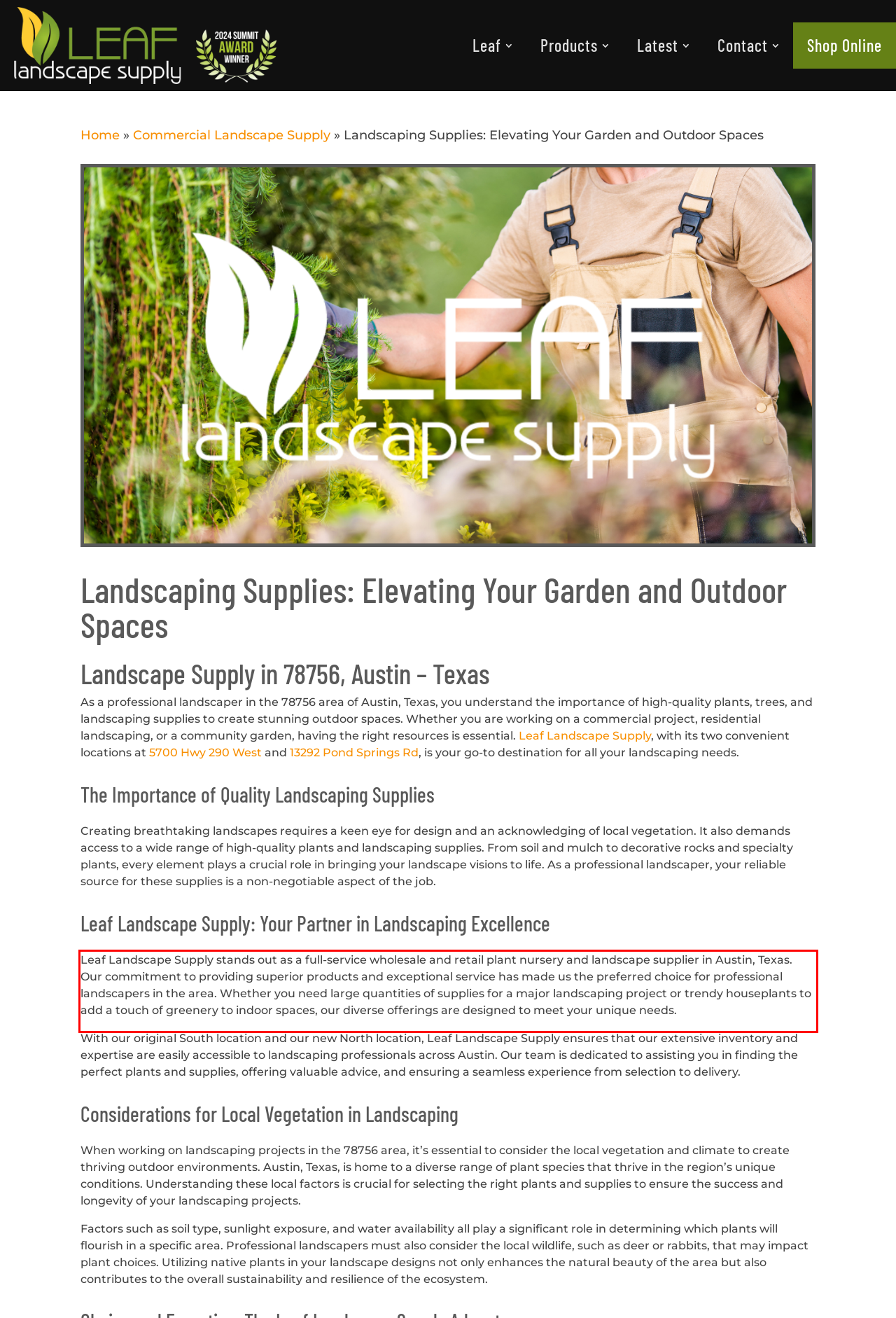You are given a screenshot showing a webpage with a red bounding box. Perform OCR to capture the text within the red bounding box.

Leaf Landscape Supply stands out as a full-service wholesale and retail plant nursery and landscape supplier in Austin, Texas. Our commitment to providing superior products and exceptional service has made us the preferred choice for professional landscapers in the area. Whether you need large quantities of supplies for a major landscaping project or trendy houseplants to add a touch of greenery to indoor spaces, our diverse offerings are designed to meet your unique needs.